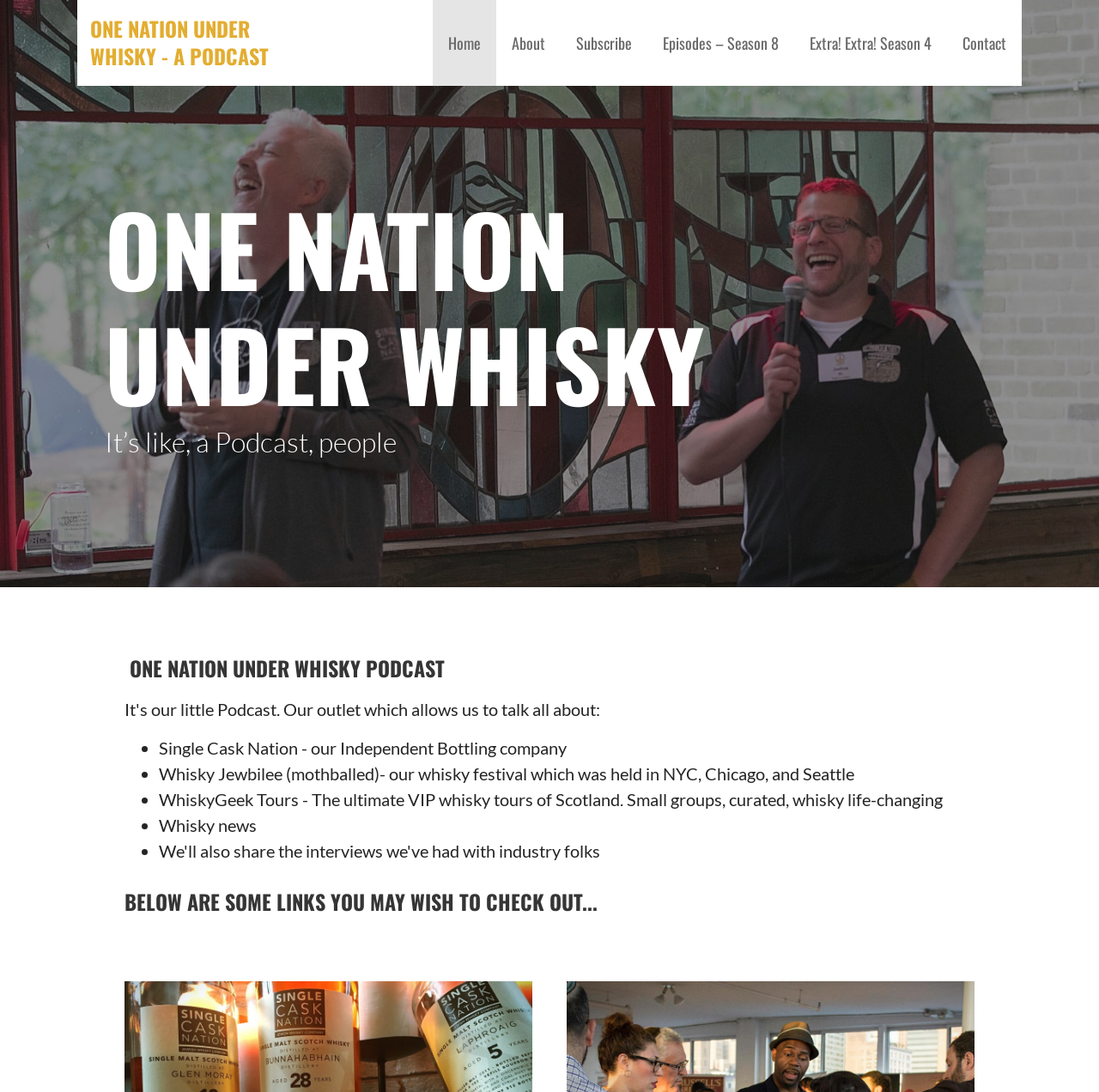Locate the primary heading on the webpage and return its text.

ONE NATION UNDER WHISKY - A PODCAST